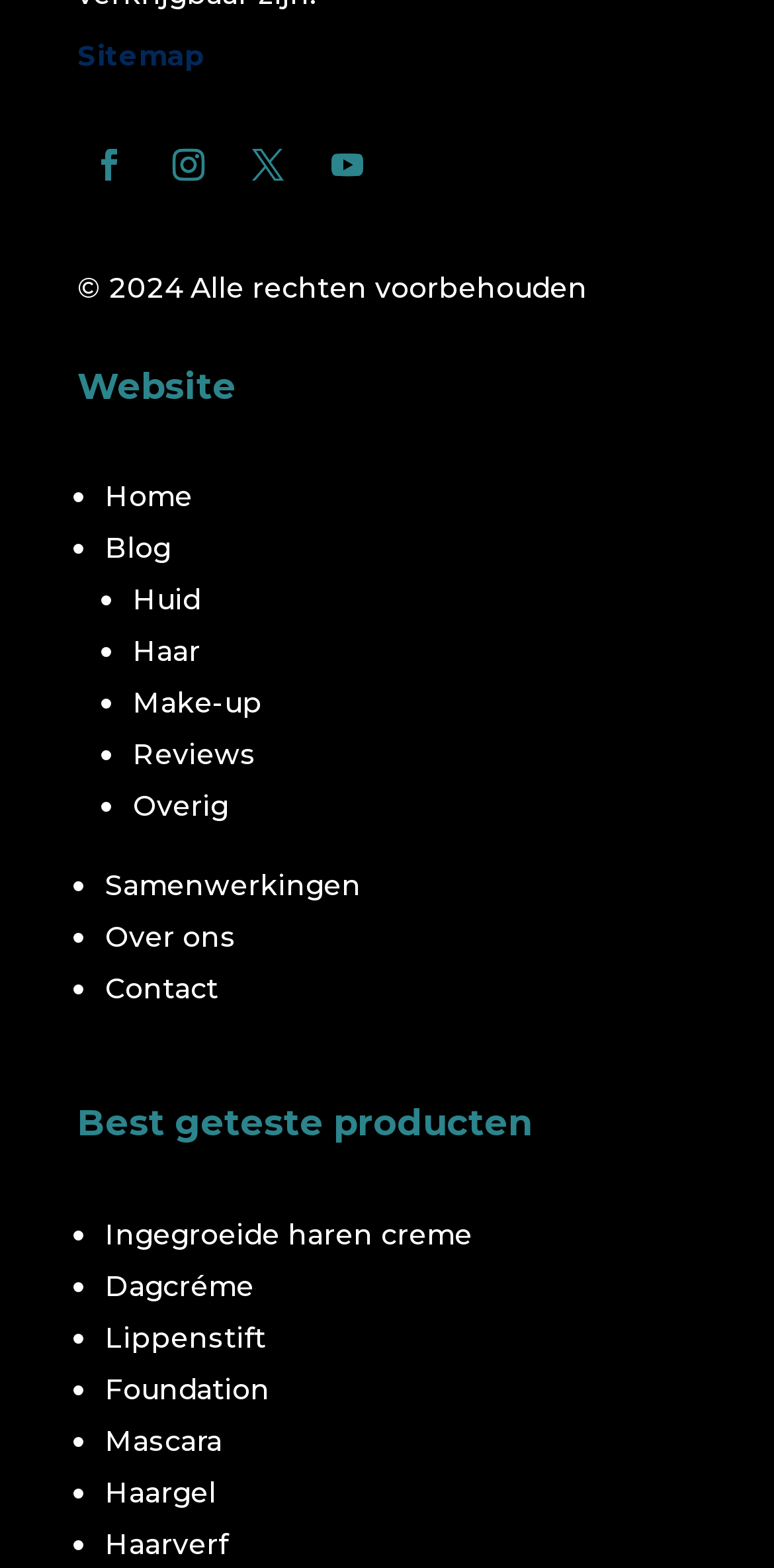Given the element description Ingegroeide haren creme, predict the bounding box coordinates for the UI element in the webpage screenshot. The format should be (top-left x, top-left y, bottom-right x, bottom-right y), and the values should be between 0 and 1.

[0.136, 0.776, 0.61, 0.799]